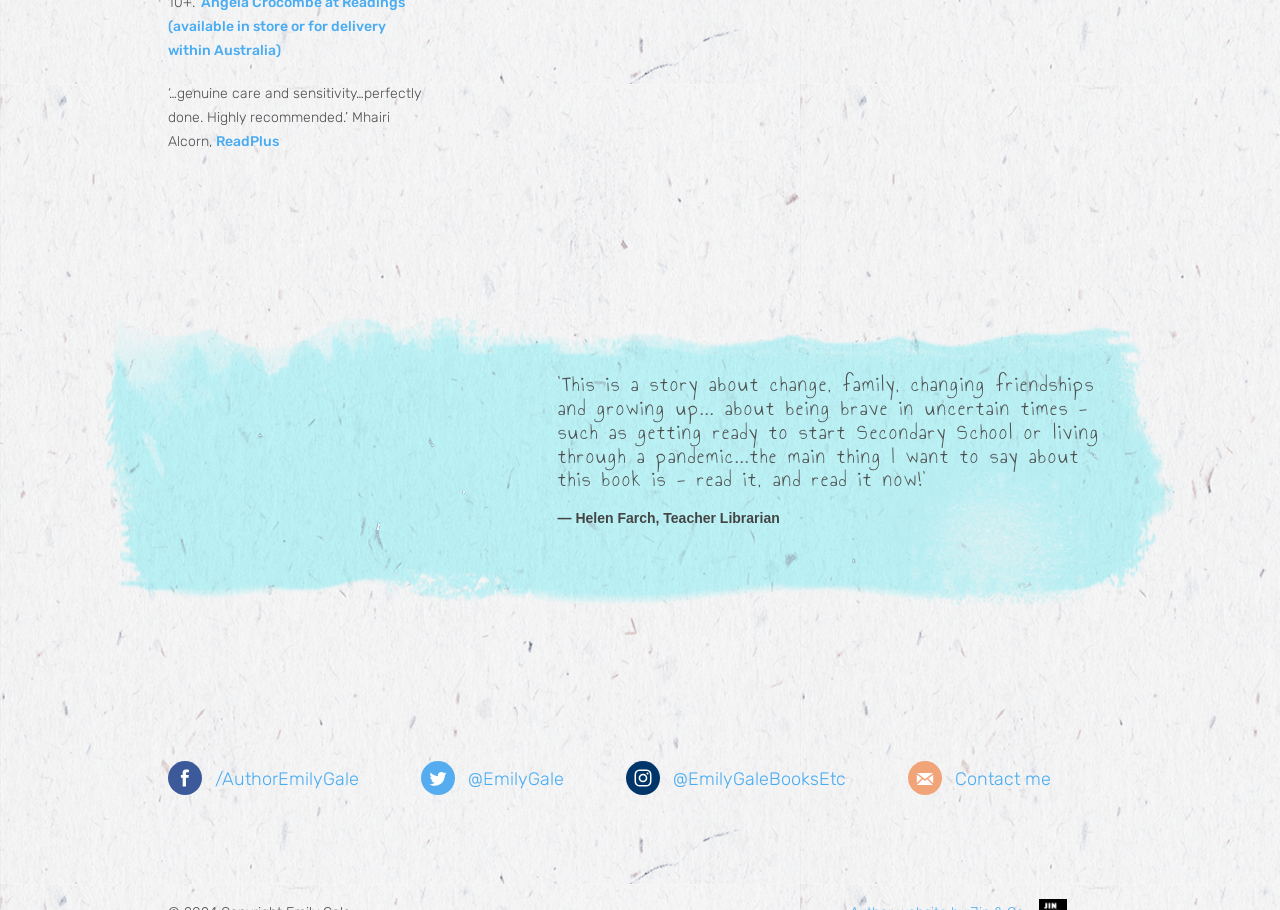Locate the UI element described as follows: "@EmilyGaleBooksEtc". Return the bounding box coordinates as four float numbers between 0 and 1 in the order [left, top, right, bottom].

[0.489, 0.819, 0.709, 0.891]